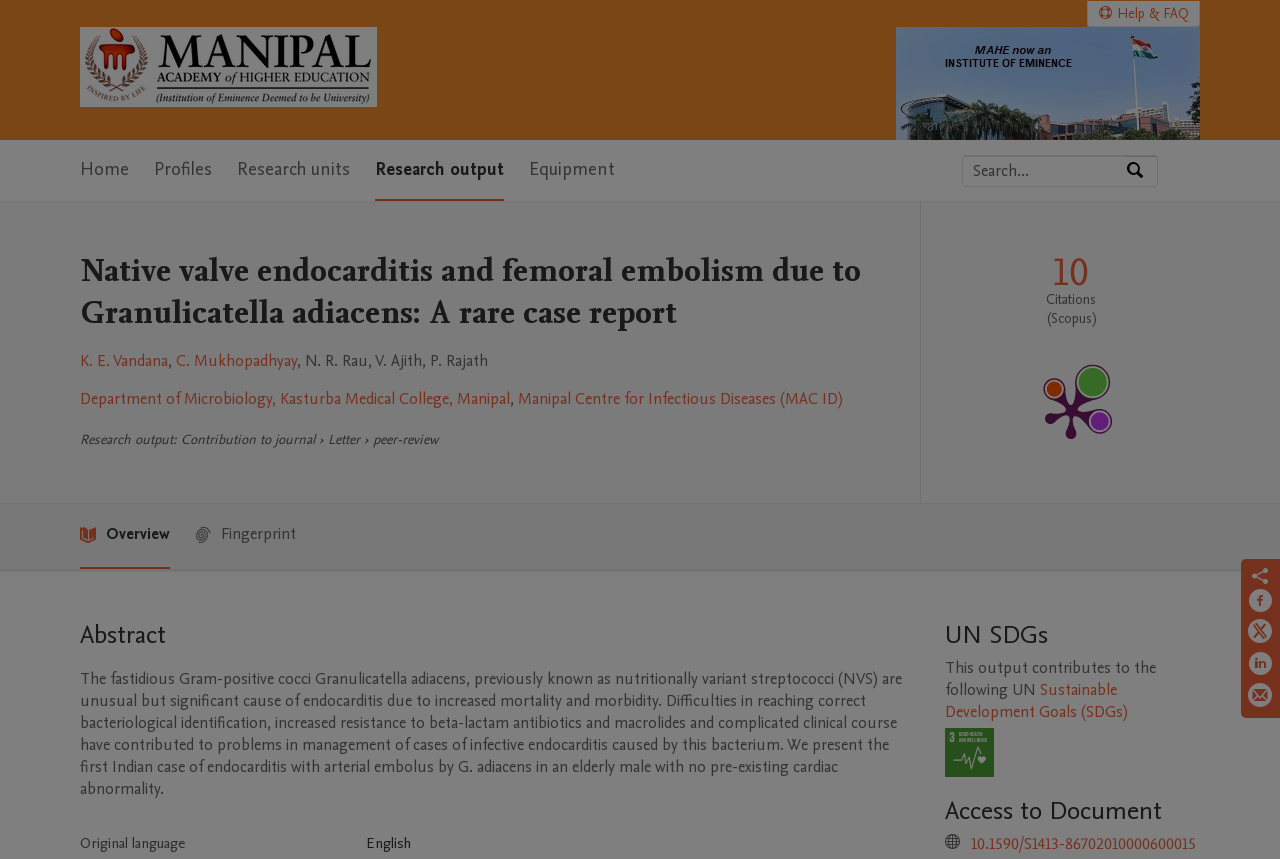Find and indicate the bounding box coordinates of the region you should select to follow the given instruction: "Go to main navigation".

[0.062, 0.163, 0.719, 0.234]